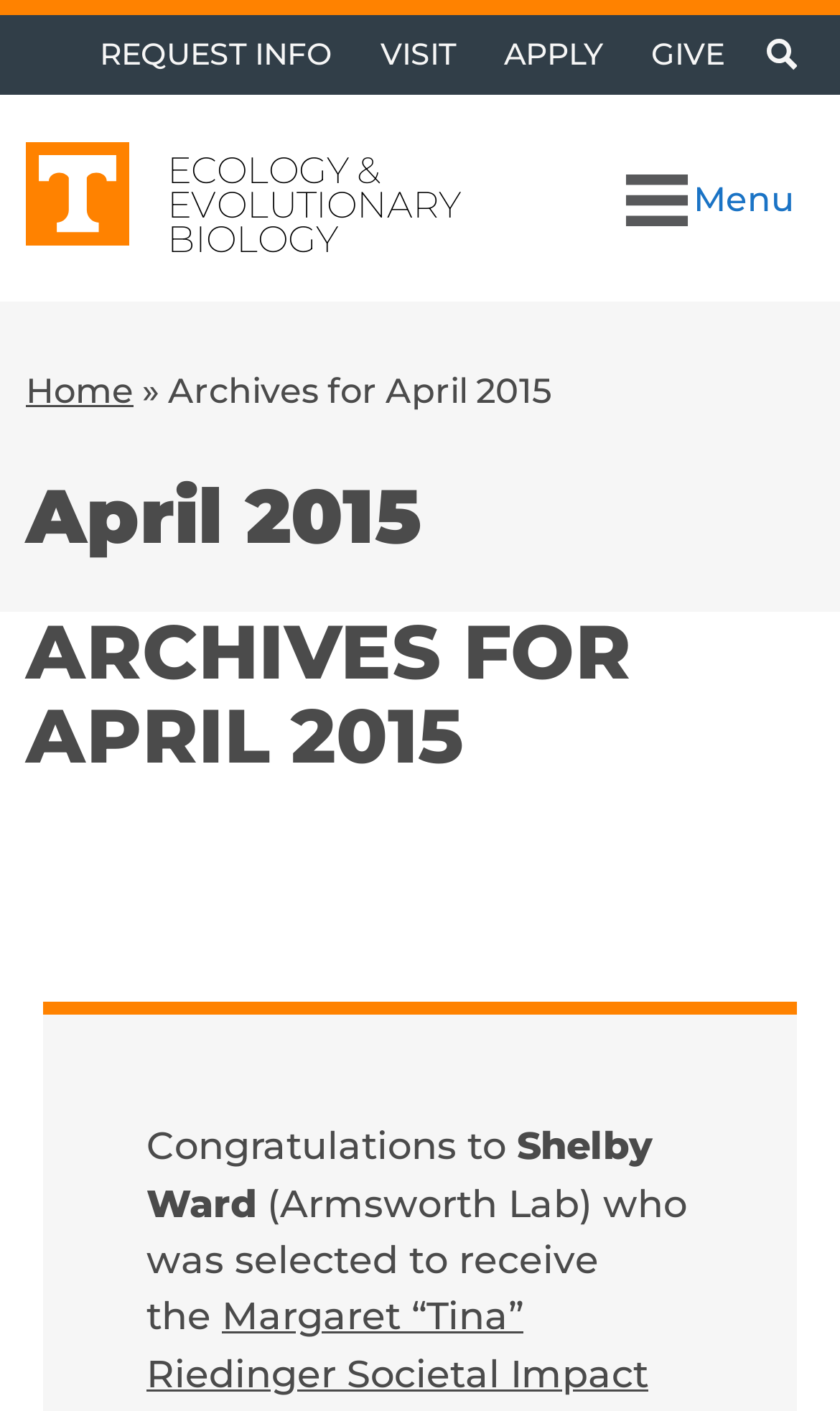Find the bounding box coordinates of the element you need to click on to perform this action: 'Go to the Home page'. The coordinates should be represented by four float values between 0 and 1, in the format [left, top, right, bottom].

[0.031, 0.262, 0.159, 0.291]